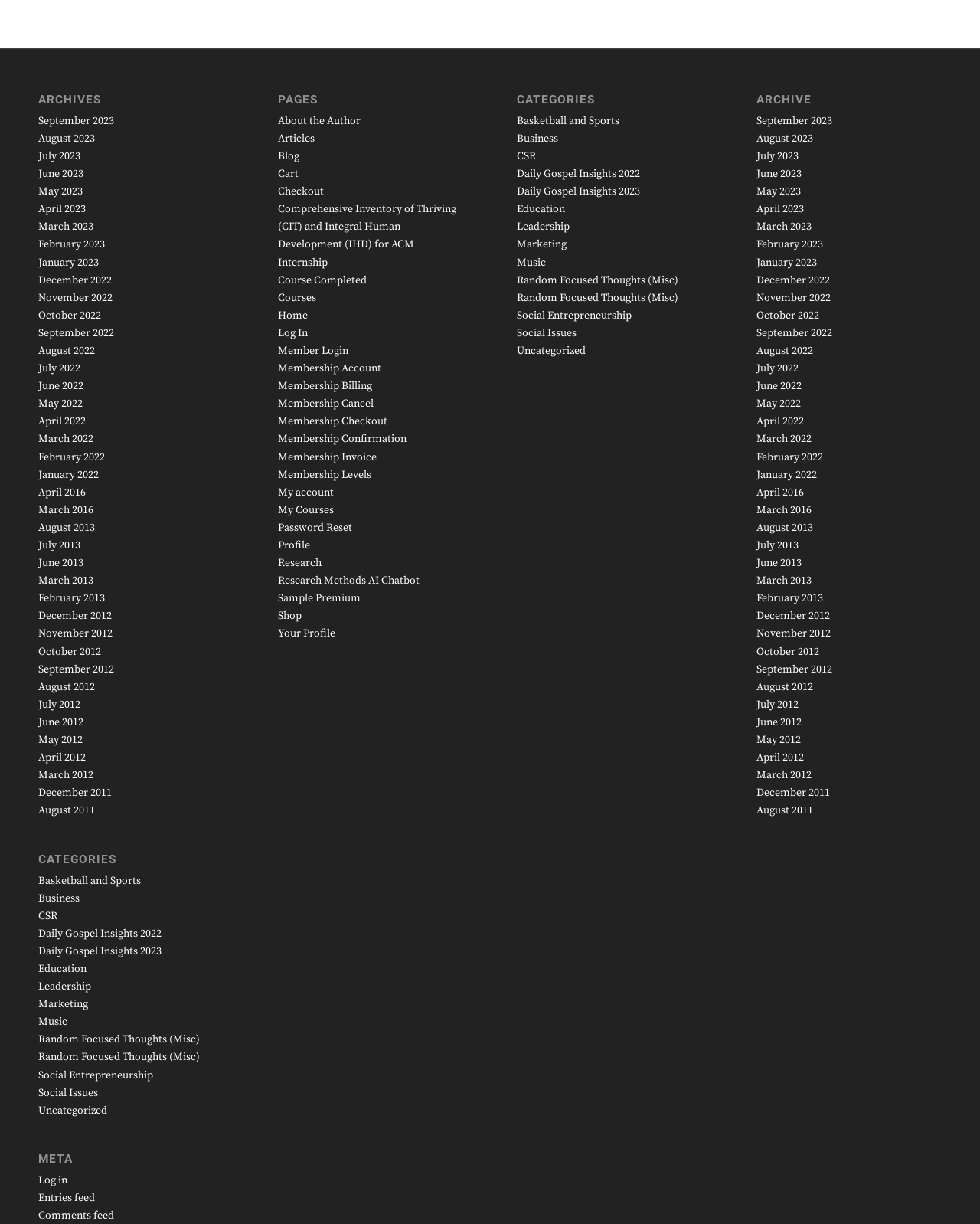Give a concise answer using only one word or phrase for this question:
What is the longest page title under 'PAGES'?

Comprehensive Inventory of Thriving (CIT) and Integral Human Development (IHD) for ACM Internship